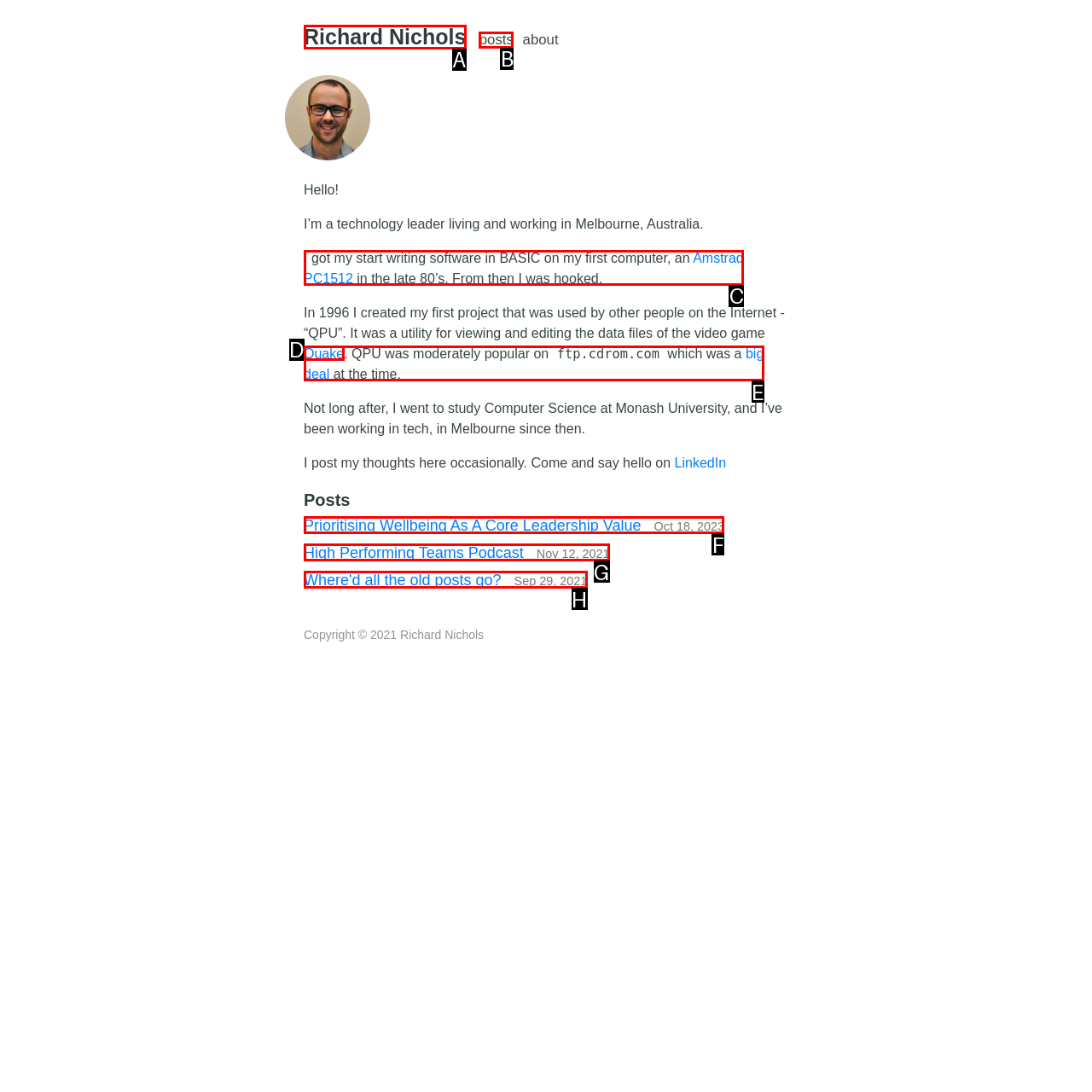Select the HTML element that corresponds to the description: Amstrad PC1512. Reply with the letter of the correct option.

C